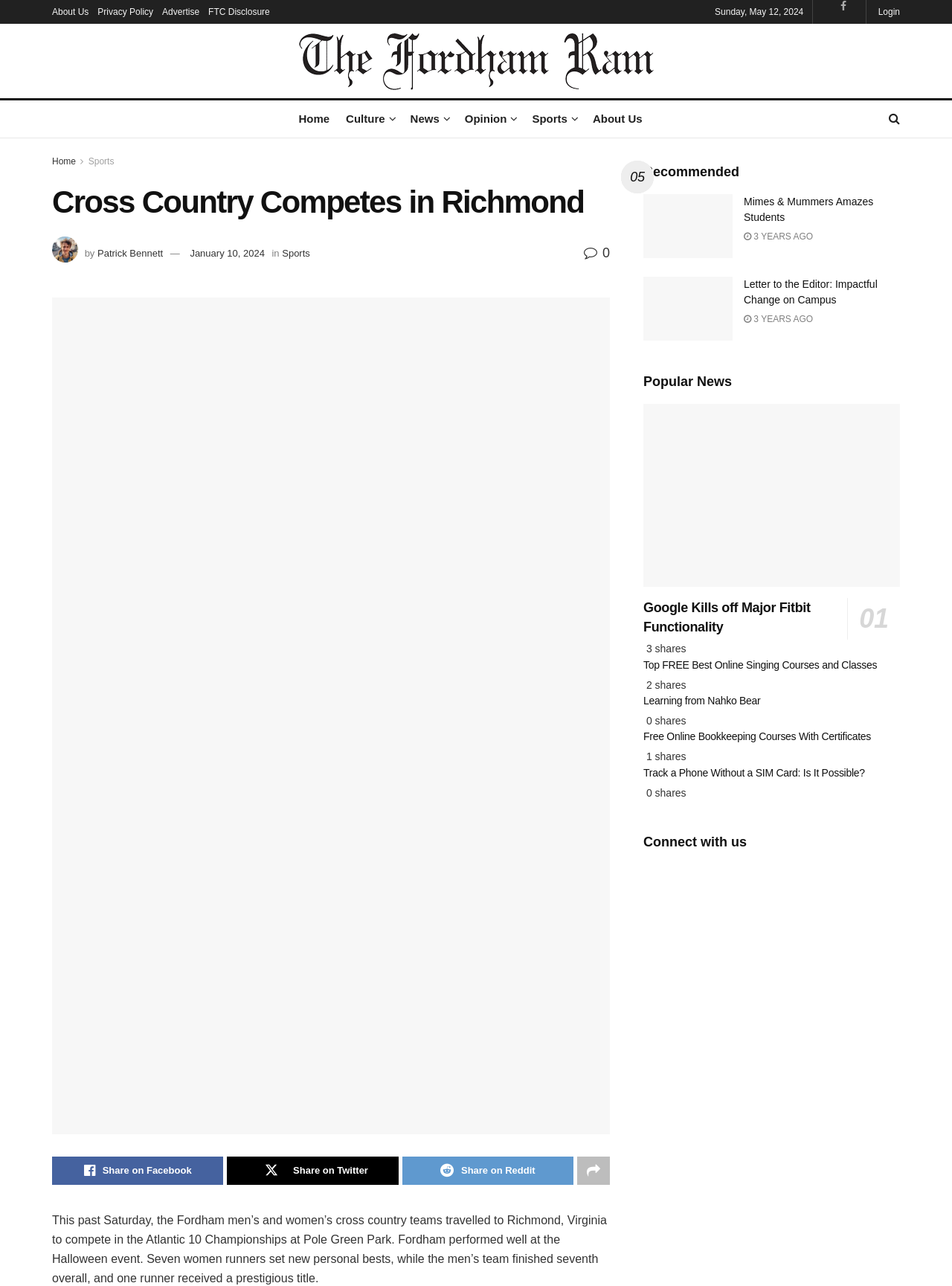Extract the bounding box for the UI element that matches this description: "Linda Liebig’s Portuguese Sweet Bread".

None